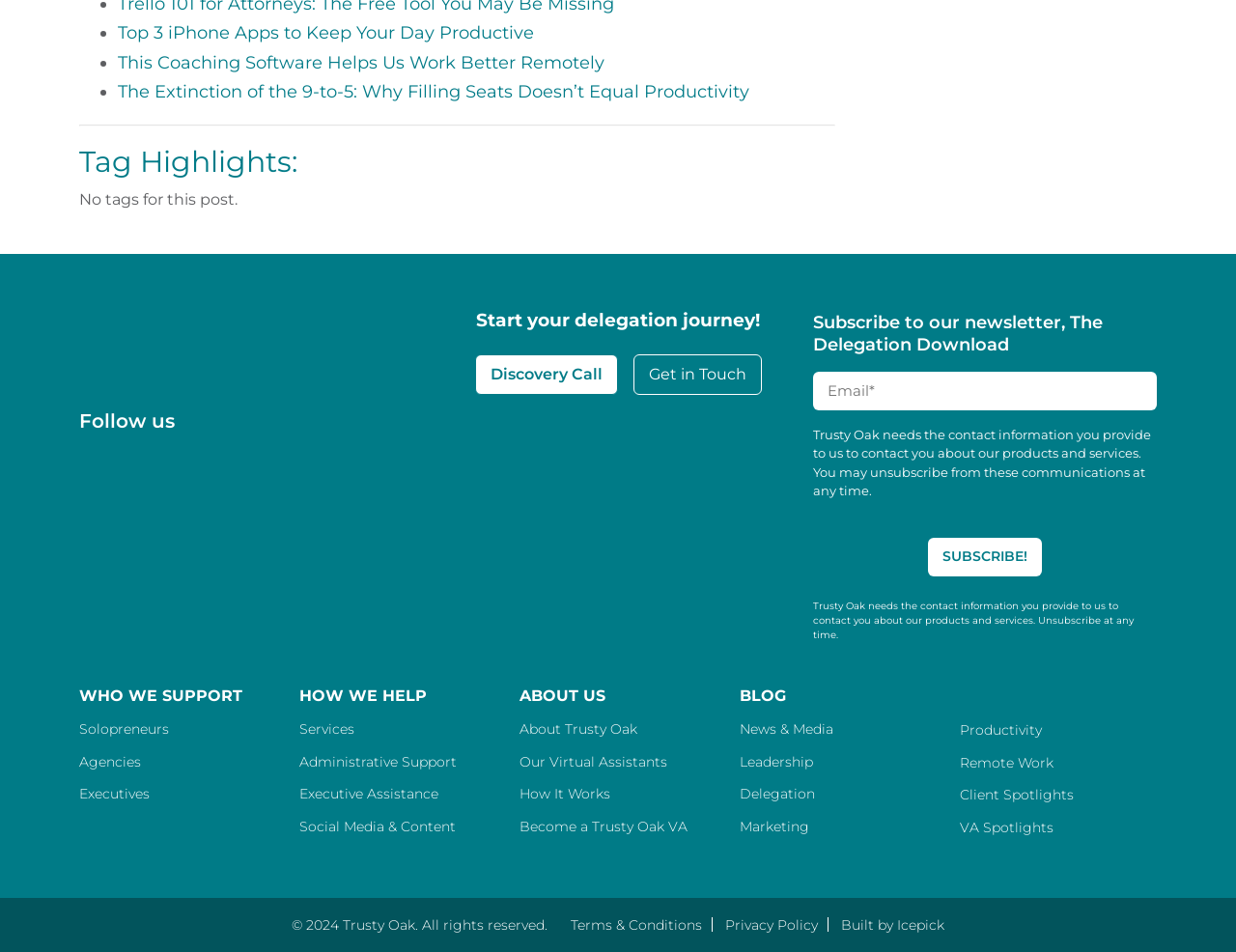What is the purpose of the 'Subscribe!' button?
Please analyze the image and answer the question with as much detail as possible.

The 'Subscribe!' button is located below the 'Email' textbox and the 'CAPTCHA' text, which suggests that it is part of a newsletter subscription form. The button's purpose is to submit the user's email address and other information to subscribe to the newsletter.